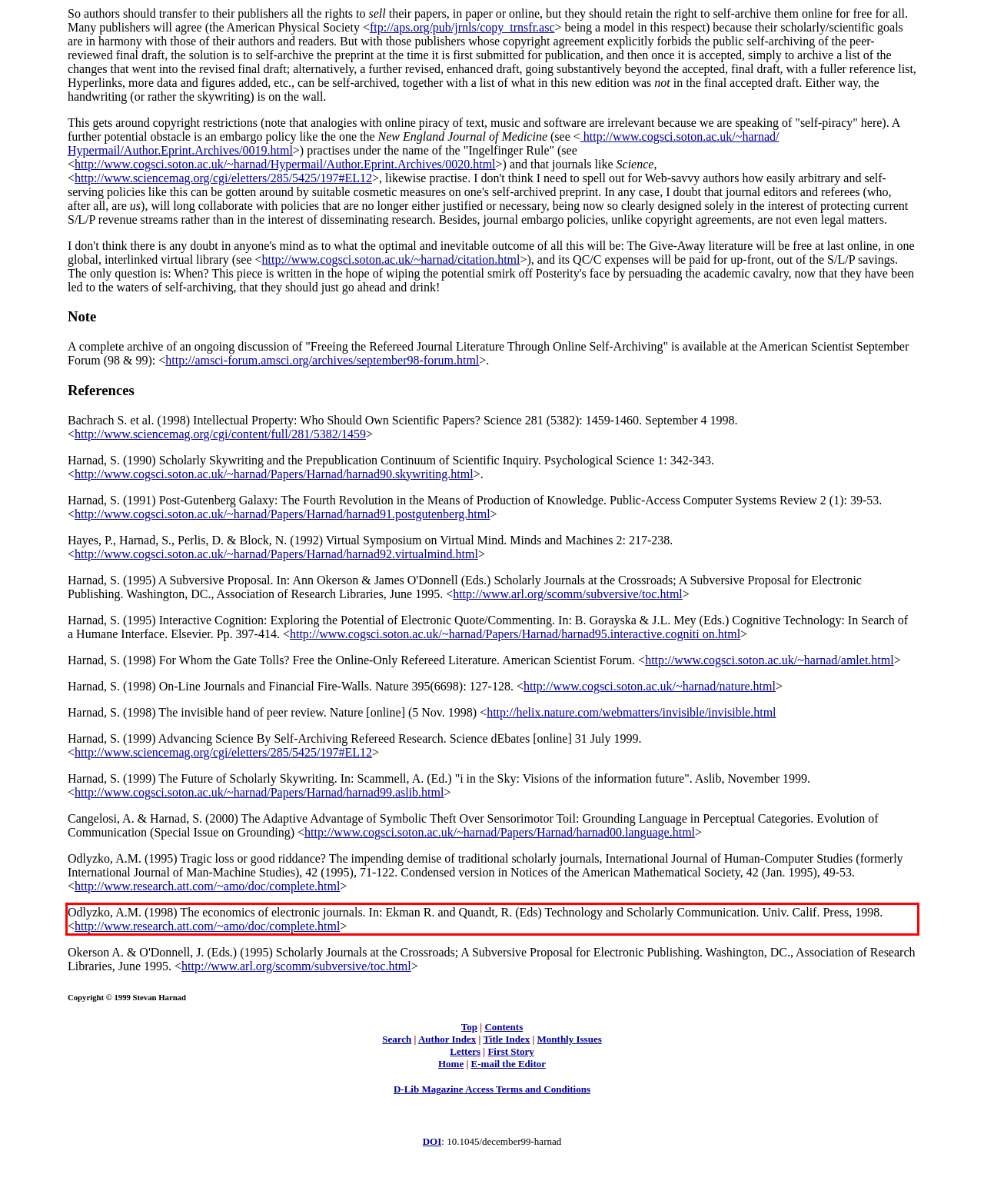Given a webpage screenshot with a red bounding box, perform OCR to read and deliver the text enclosed by the red bounding box.

Odlyzko, A.M. (1998) The economics of electronic journals. In: Ekman R. and Quandt, R. (Eds) Technology and Scholarly Communication. Univ. Calif. Press, 1998. <http://www.research.att.com/~amo/doc/complete.html>